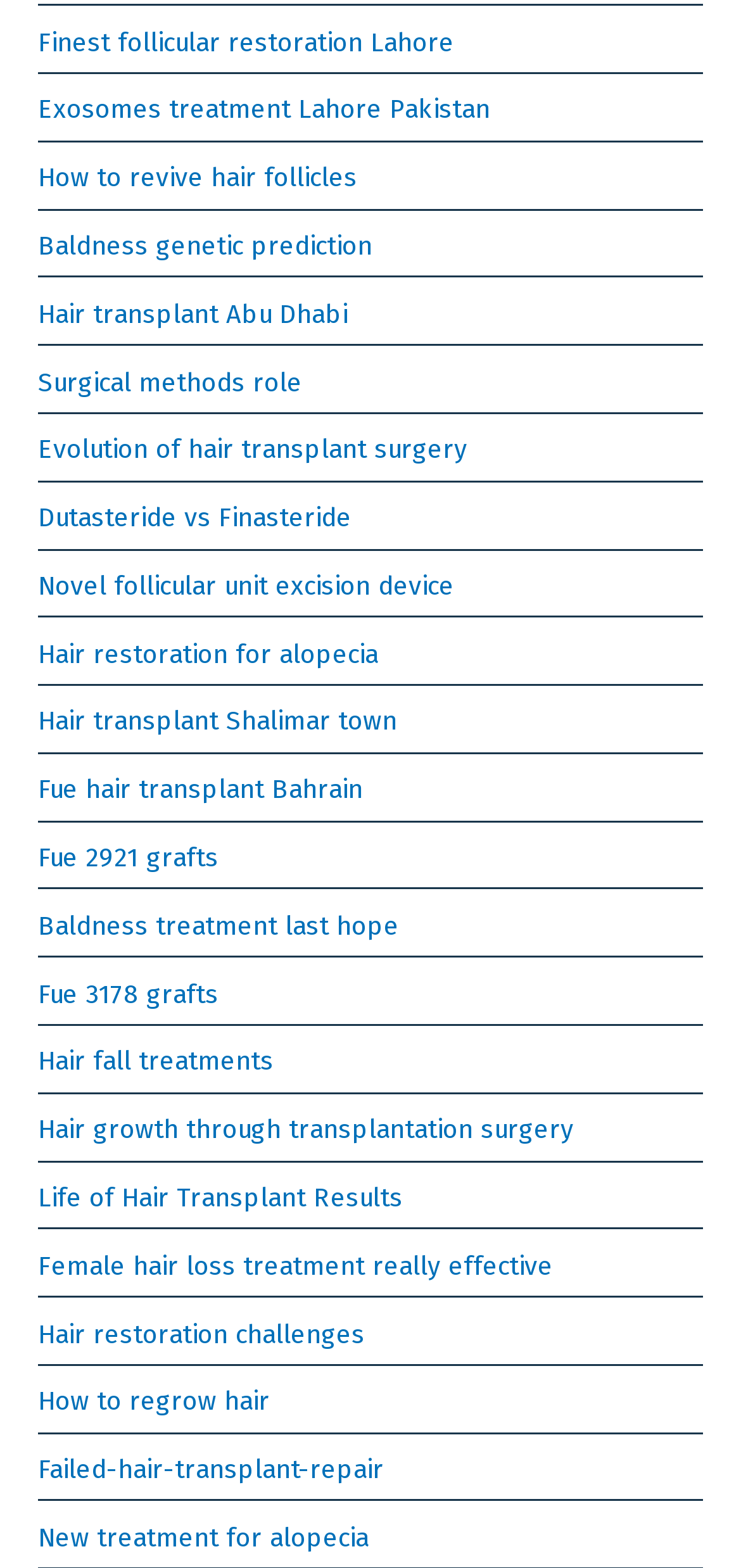Please determine the bounding box coordinates of the section I need to click to accomplish this instruction: "Explore baldness genetic prediction".

[0.051, 0.147, 0.503, 0.167]